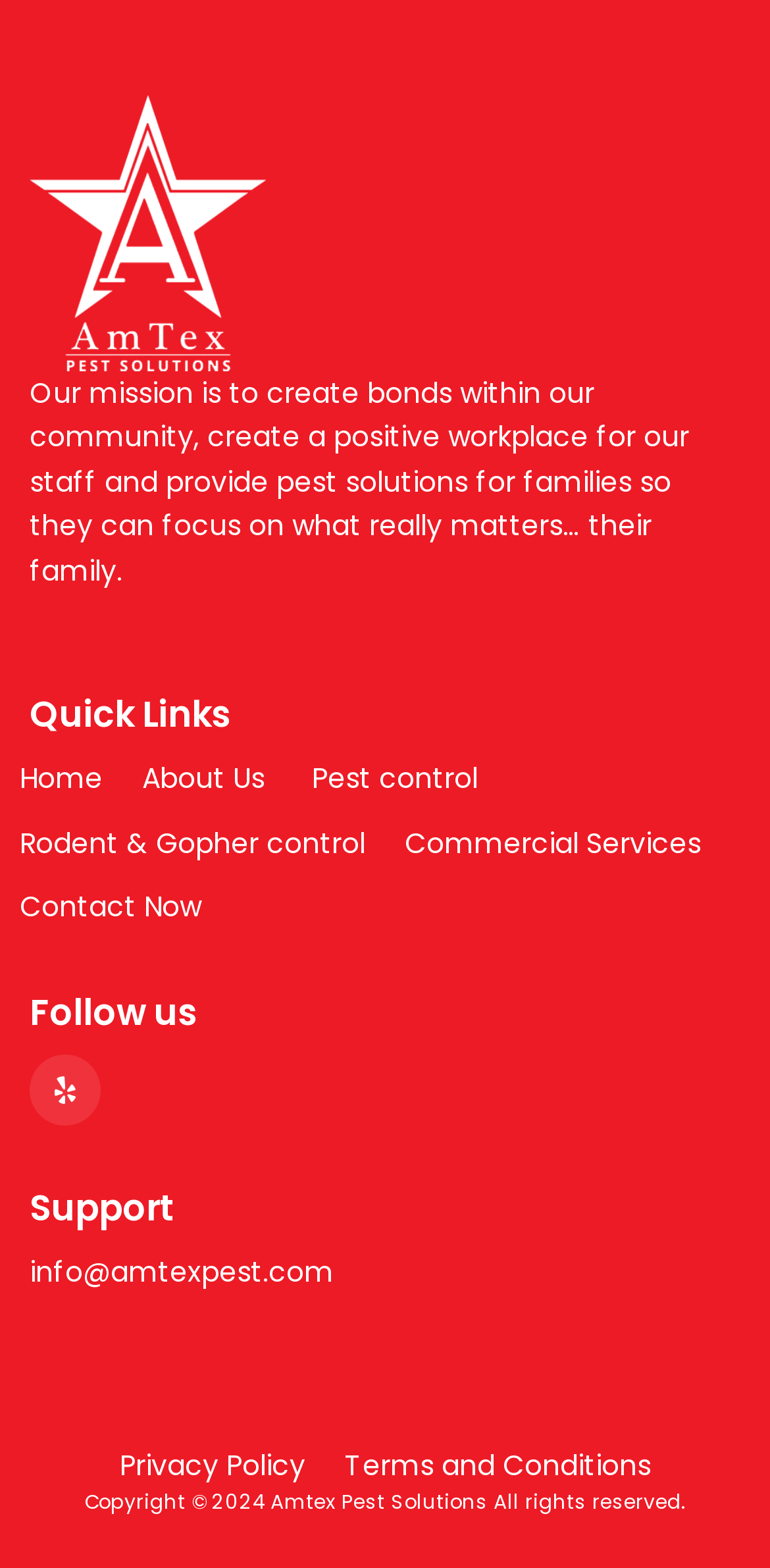Please find the bounding box coordinates of the element that must be clicked to perform the given instruction: "Contact 'Amtex Pest Solutions'". The coordinates should be four float numbers from 0 to 1, i.e., [left, top, right, bottom].

[0.026, 0.564, 0.262, 0.593]